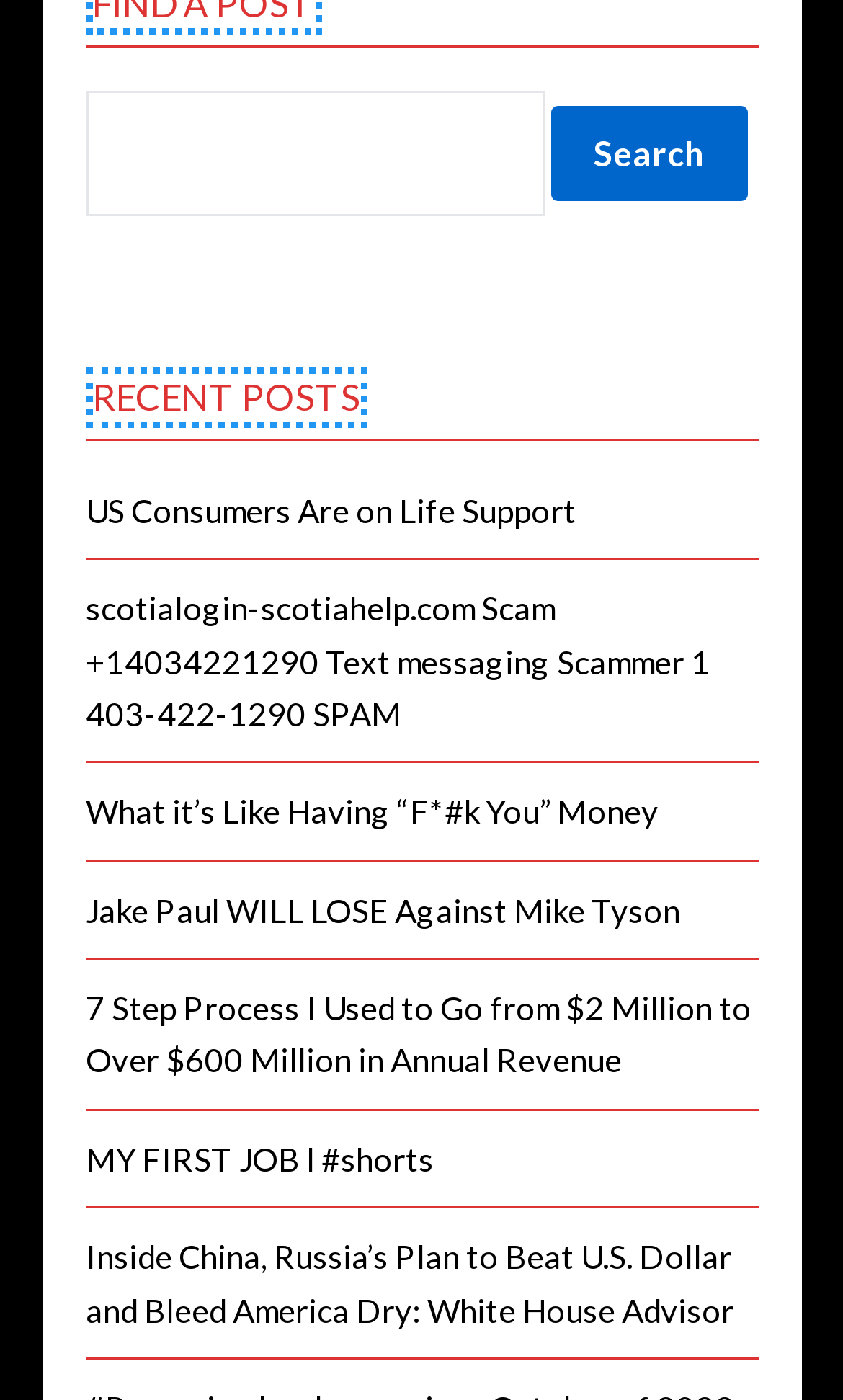Provide a short answer to the following question with just one word or phrase: How many links are under 'RECENT POSTS'?

7